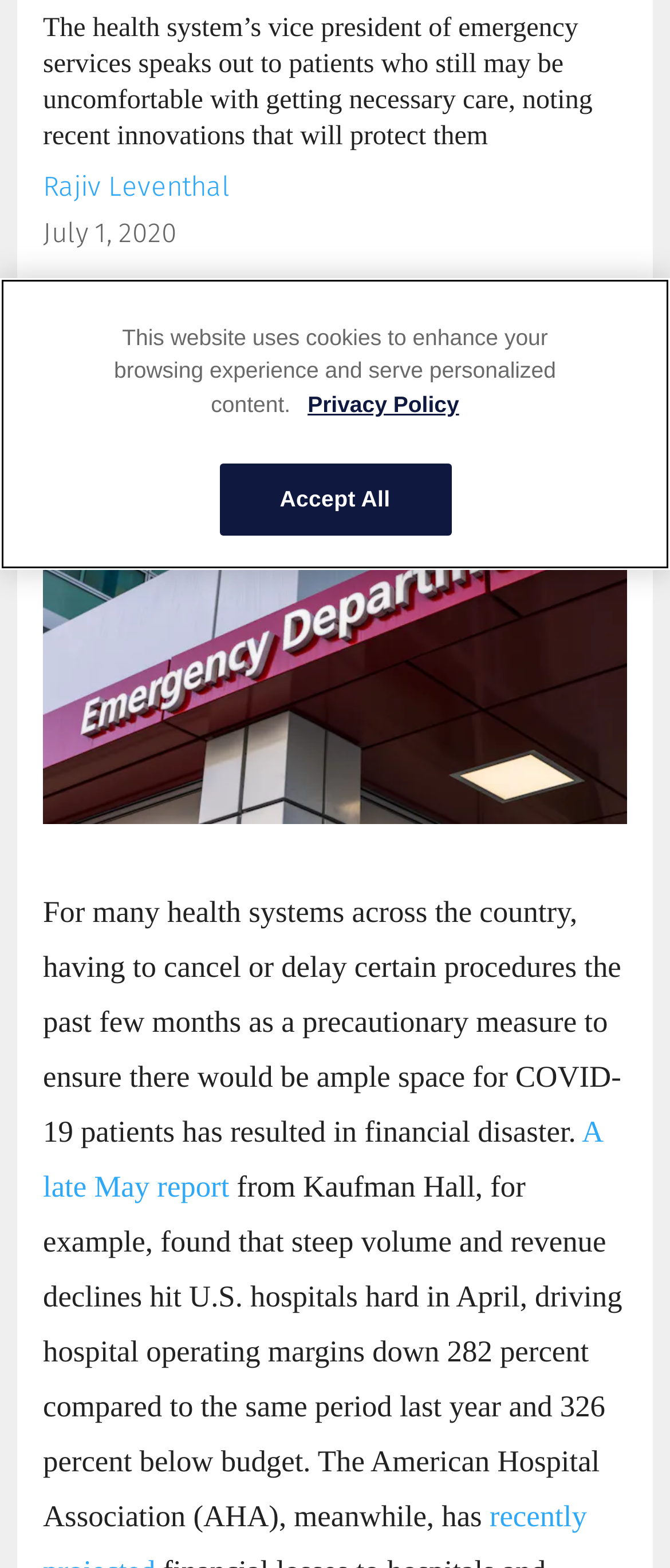Determine the bounding box coordinates of the UI element described below. Use the format (top-left x, top-left y, bottom-right x, bottom-right y) with floating point numbers between 0 and 1: https://twitter.com/HCInnovationGrp

[0.041, 0.642, 0.118, 0.674]